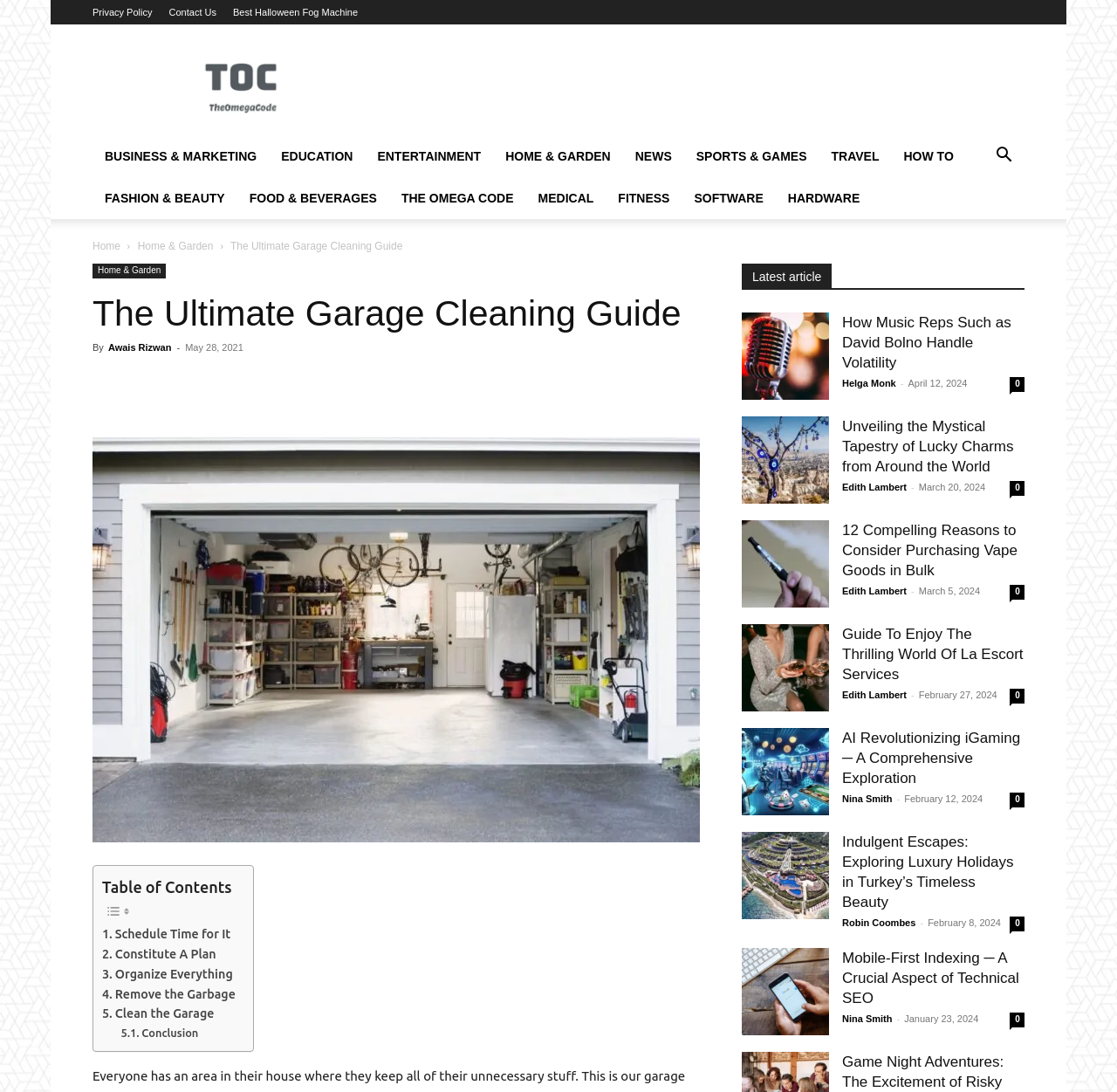Give the bounding box coordinates for the element described as: "Home & Garden".

[0.083, 0.241, 0.149, 0.255]